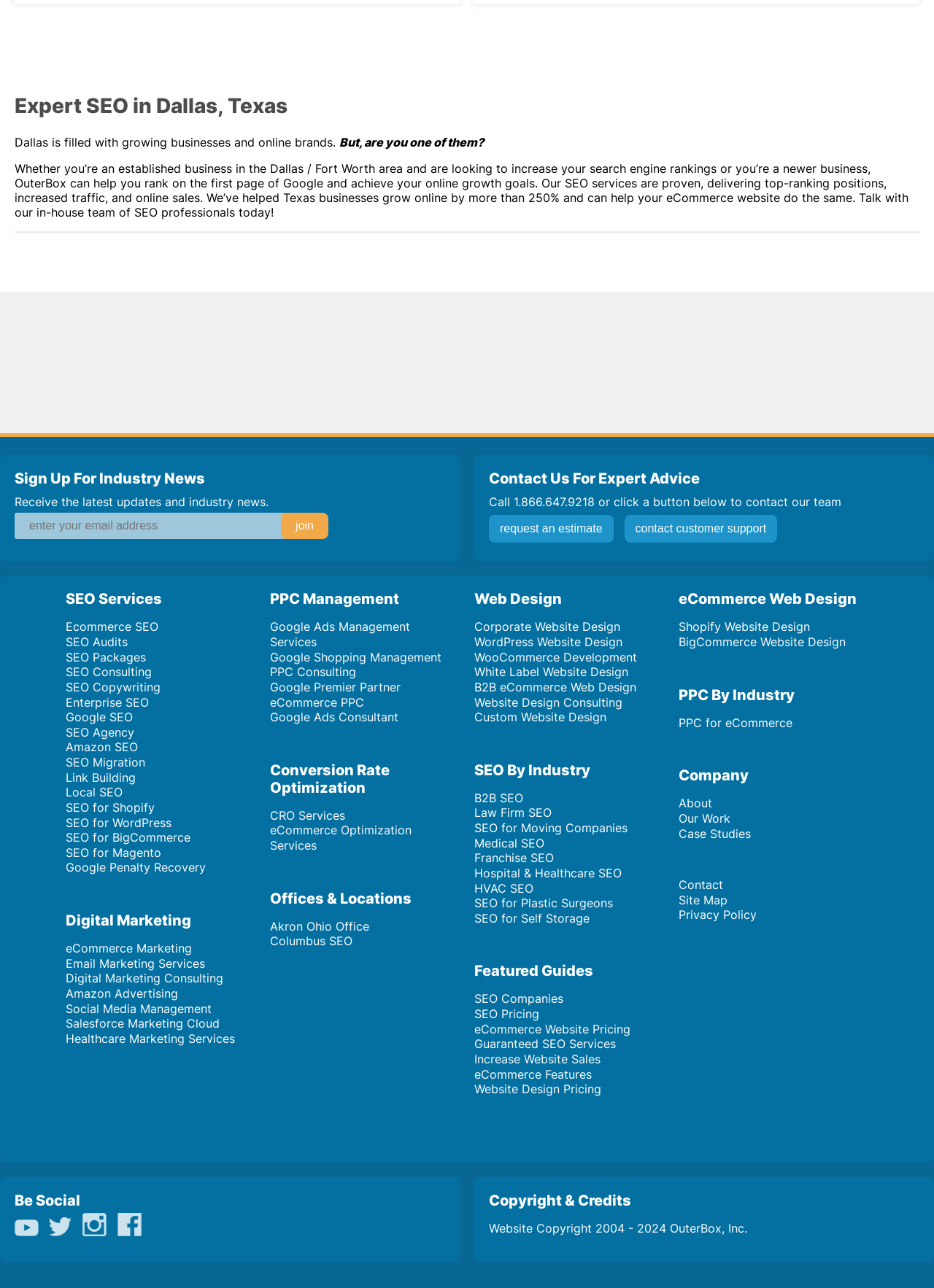Determine the coordinates of the bounding box that should be clicked to complete the instruction: "View terms of use". The coordinates should be represented by four float numbers between 0 and 1: [left, top, right, bottom].

None